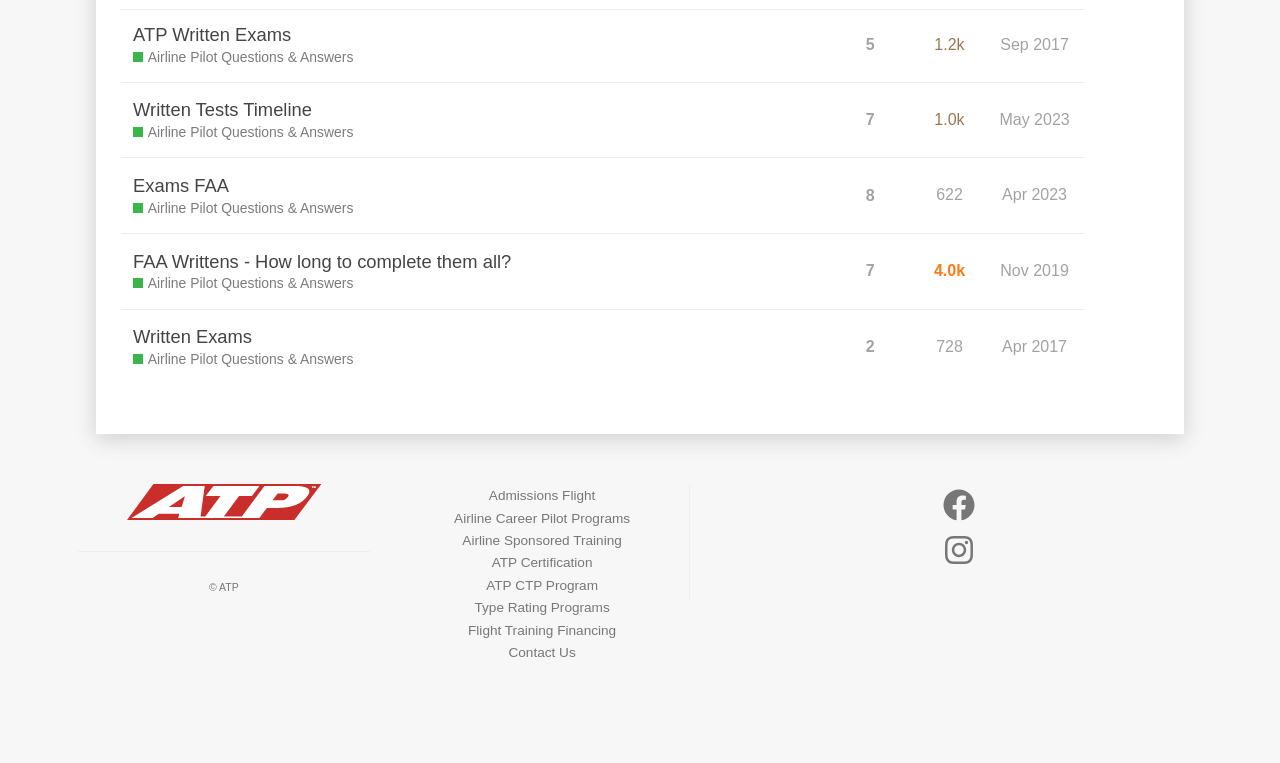Please pinpoint the bounding box coordinates for the region I should click to adhere to this instruction: "View 'Written Tests Timeline Airline Pilot Questions & Answers'".

[0.094, 0.108, 0.649, 0.207]